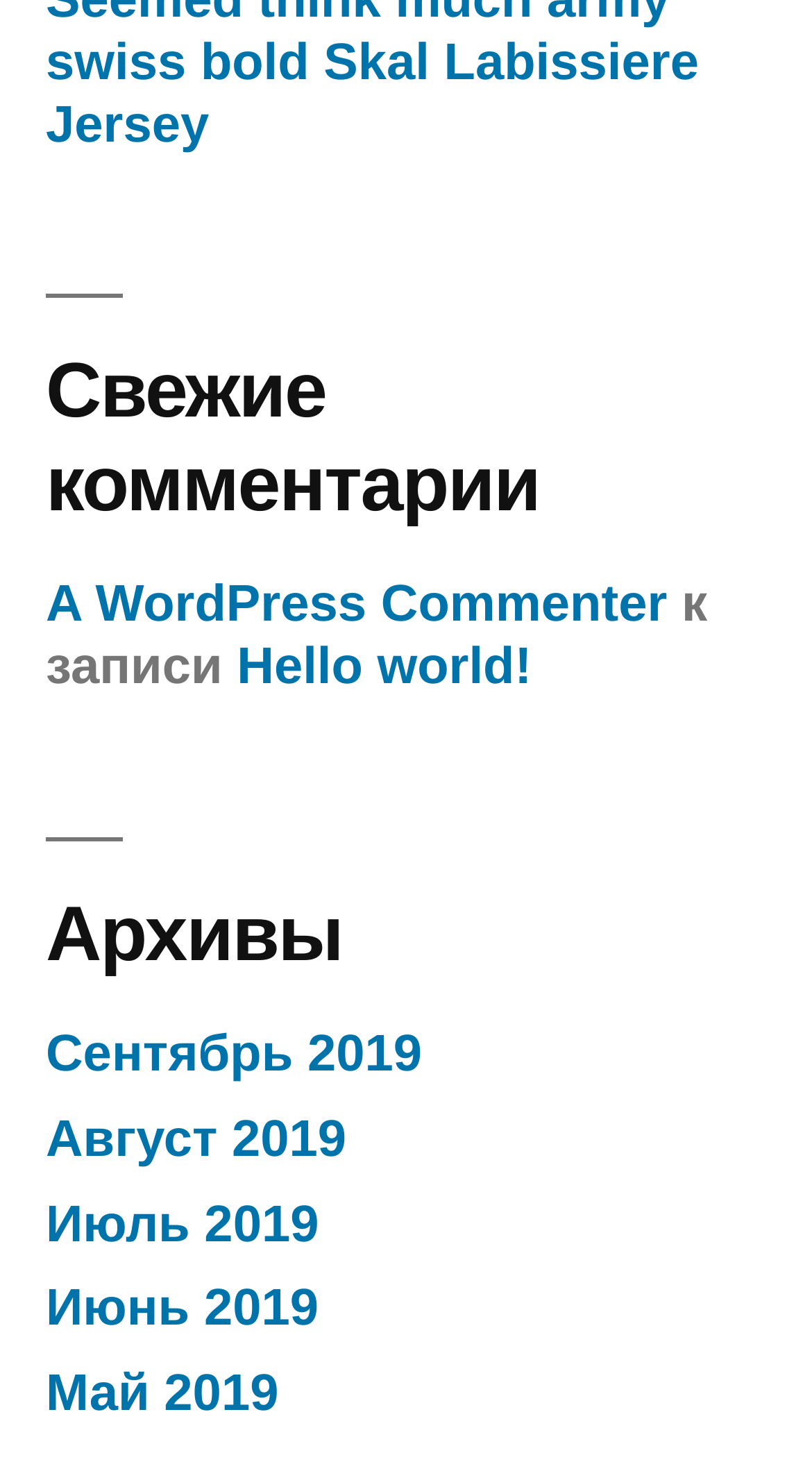How many archive links are there?
Respond with a short answer, either a single word or a phrase, based on the image.

5